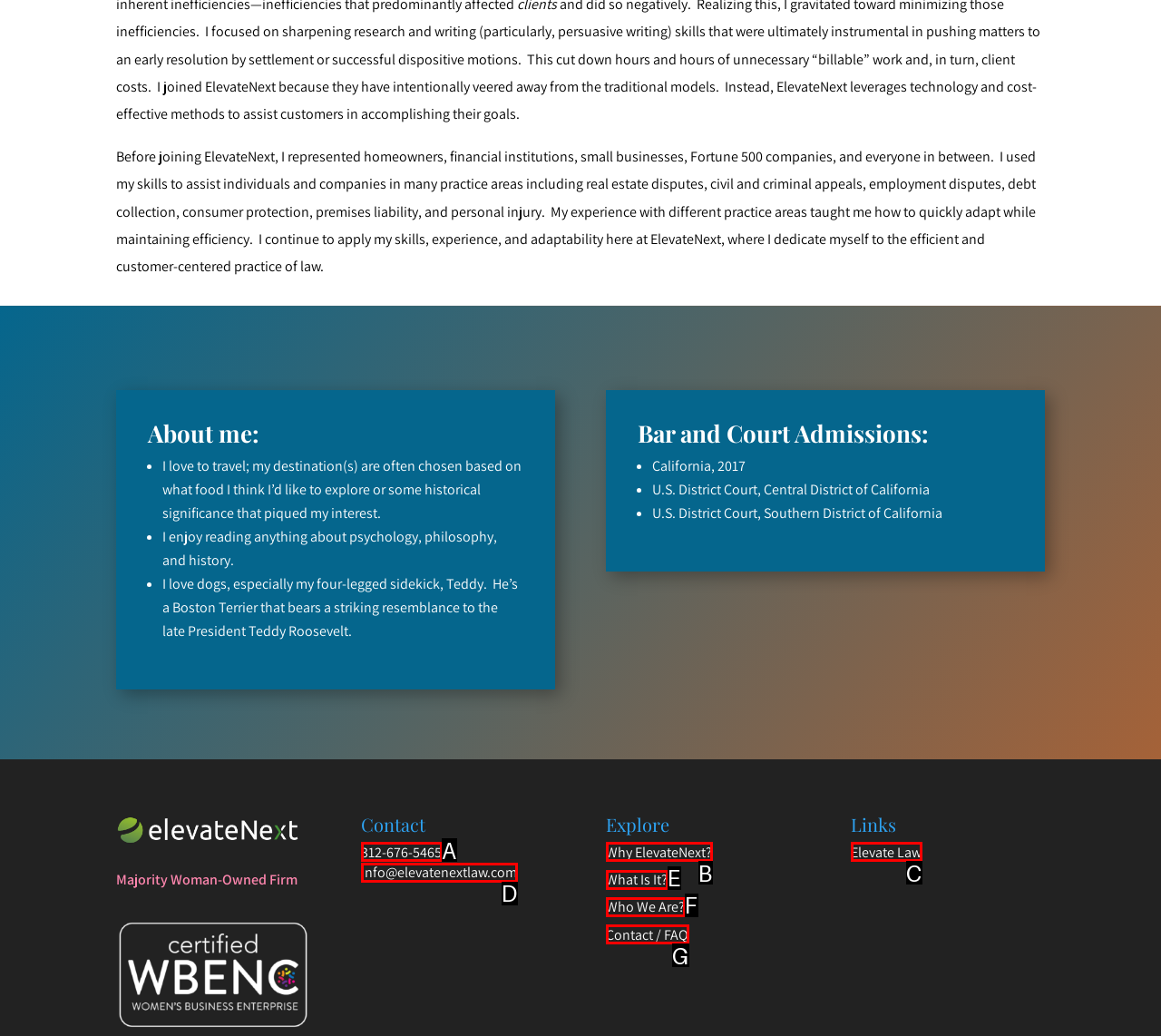Assess the description: info@elevatenextlaw.com and select the option that matches. Provide the letter of the chosen option directly from the given choices.

D